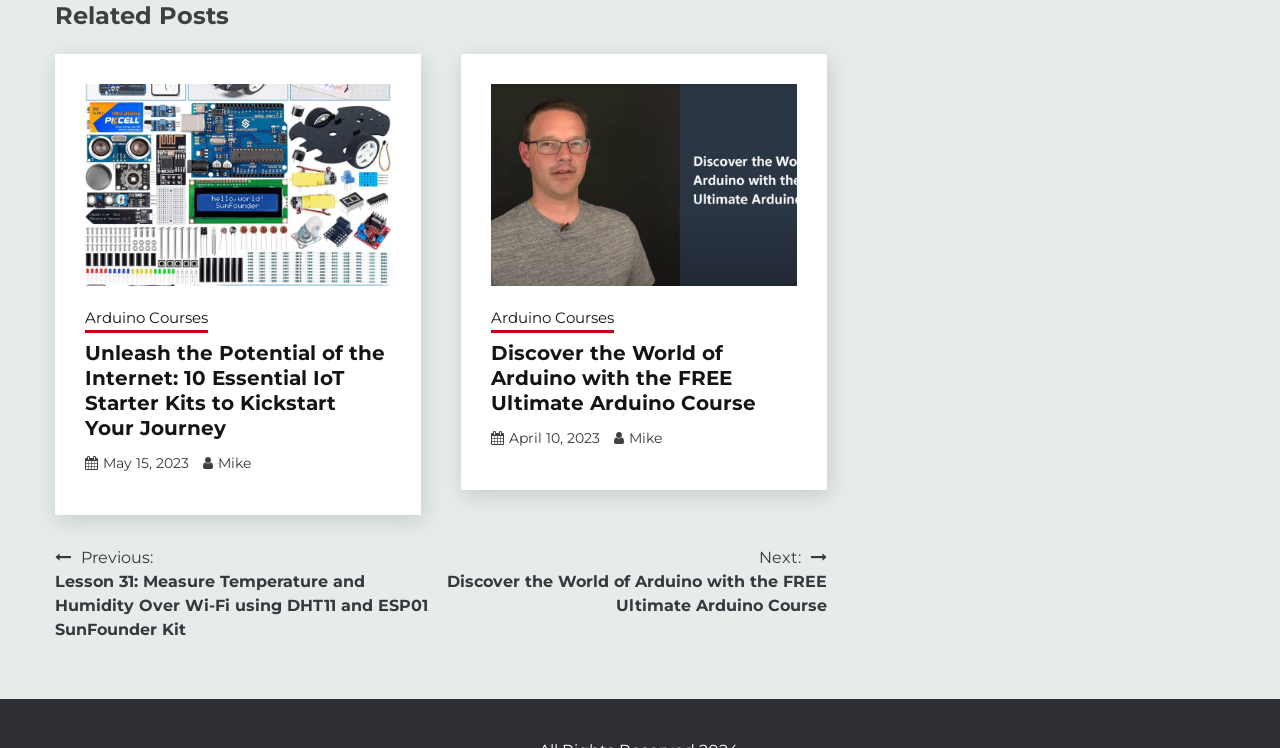Provide the bounding box coordinates for the UI element described in this sentence: "Mike". The coordinates should be four float values between 0 and 1, i.e., [left, top, right, bottom].

[0.17, 0.606, 0.196, 0.631]